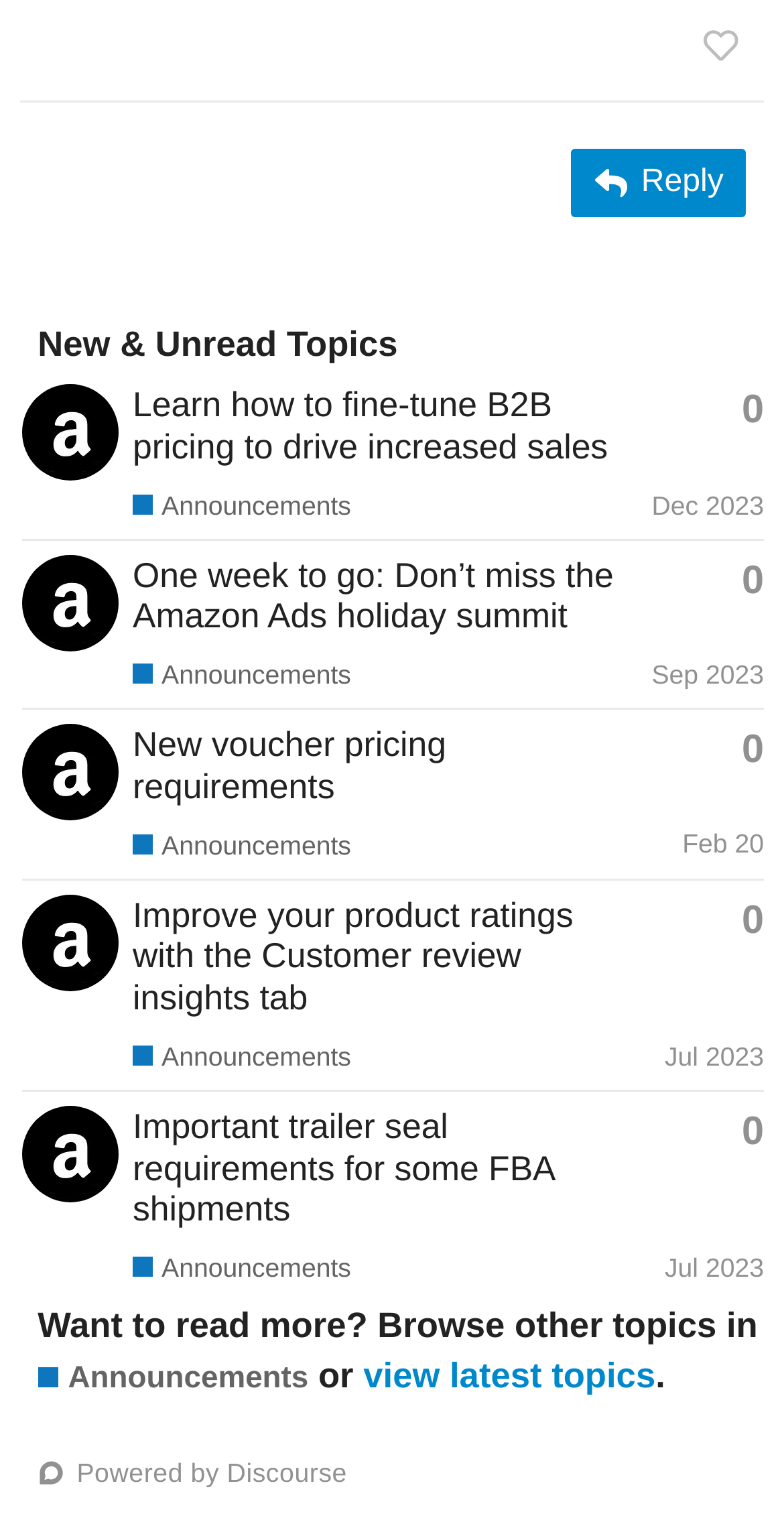What is the profile name of the user who posted the topic 'One week to go: Don’t miss the Amazon Ads holiday summit'?
By examining the image, provide a one-word or phrase answer.

Amazon_News